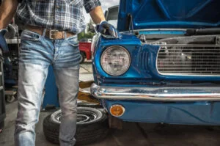What is the atmosphere of the setting?
Give a single word or phrase as your answer by examining the image.

Workshop atmosphere